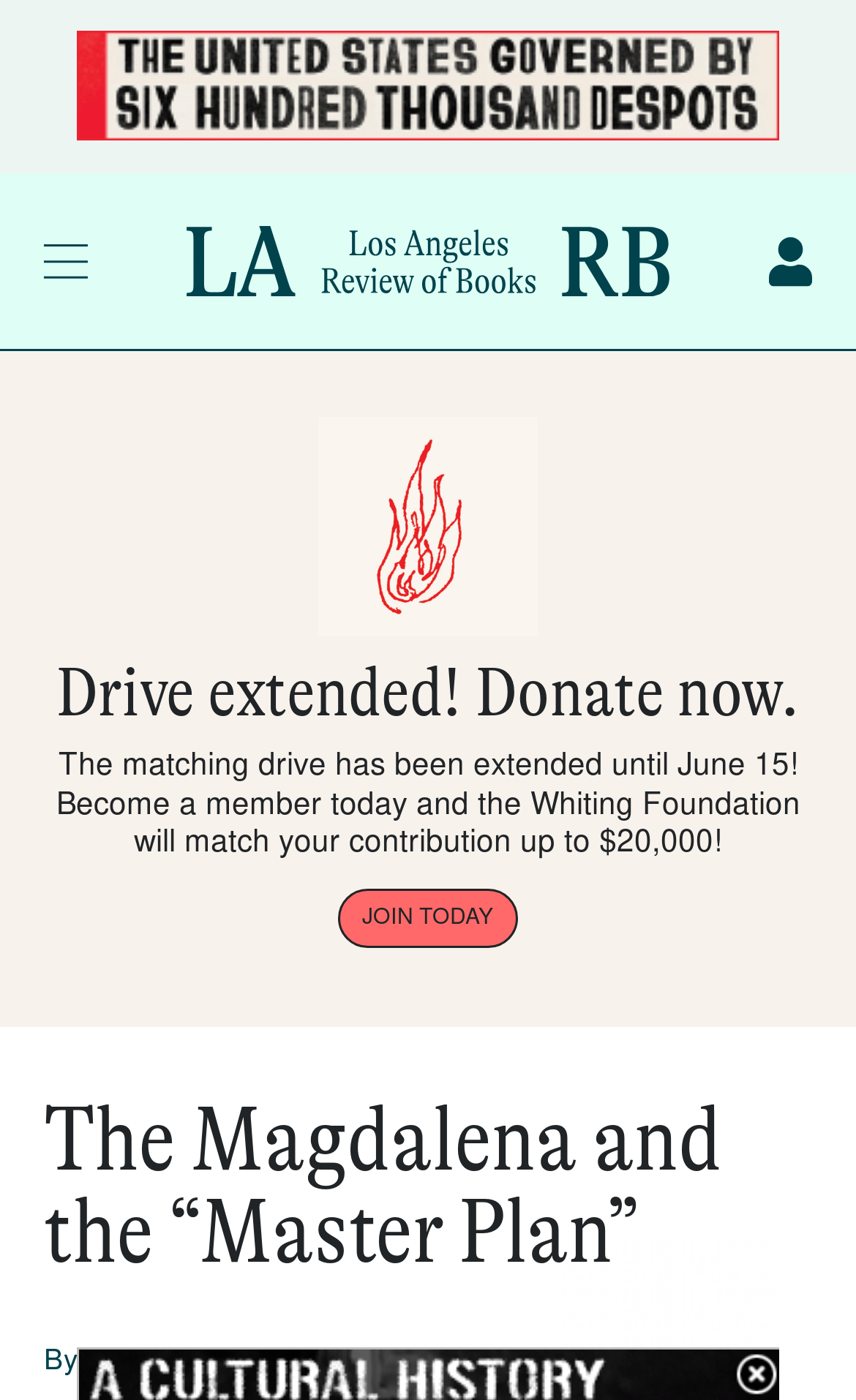Detail the webpage's structure and highlights in your description.

The webpage appears to be an article page from the Los Angeles Review of Books. At the top, there is an advertisement iframe that spans almost the entire width of the page. Below the advertisement, there are three links with accompanying images, aligned horizontally across the page. 

On the left side, there is a button with a popup dialog, accompanied by an image. To the right of the button, there is a link with an image. On the far right, there is another link with an image.

Below these links, there is a prominent heading that reads "Drive extended! Donate now." followed by a paragraph of text that explains the matching drive and encourages users to become members. Within this section, there is a link to "JOIN TODAY" and an image of water.

Further down, there is a heading that reads "The Magdalena and the “Master Plan”", which is likely the title of the article. Below the title, there is a subheading that reads "By Alex Baumhardt•March 7, 2015", which includes a link to the author's name.